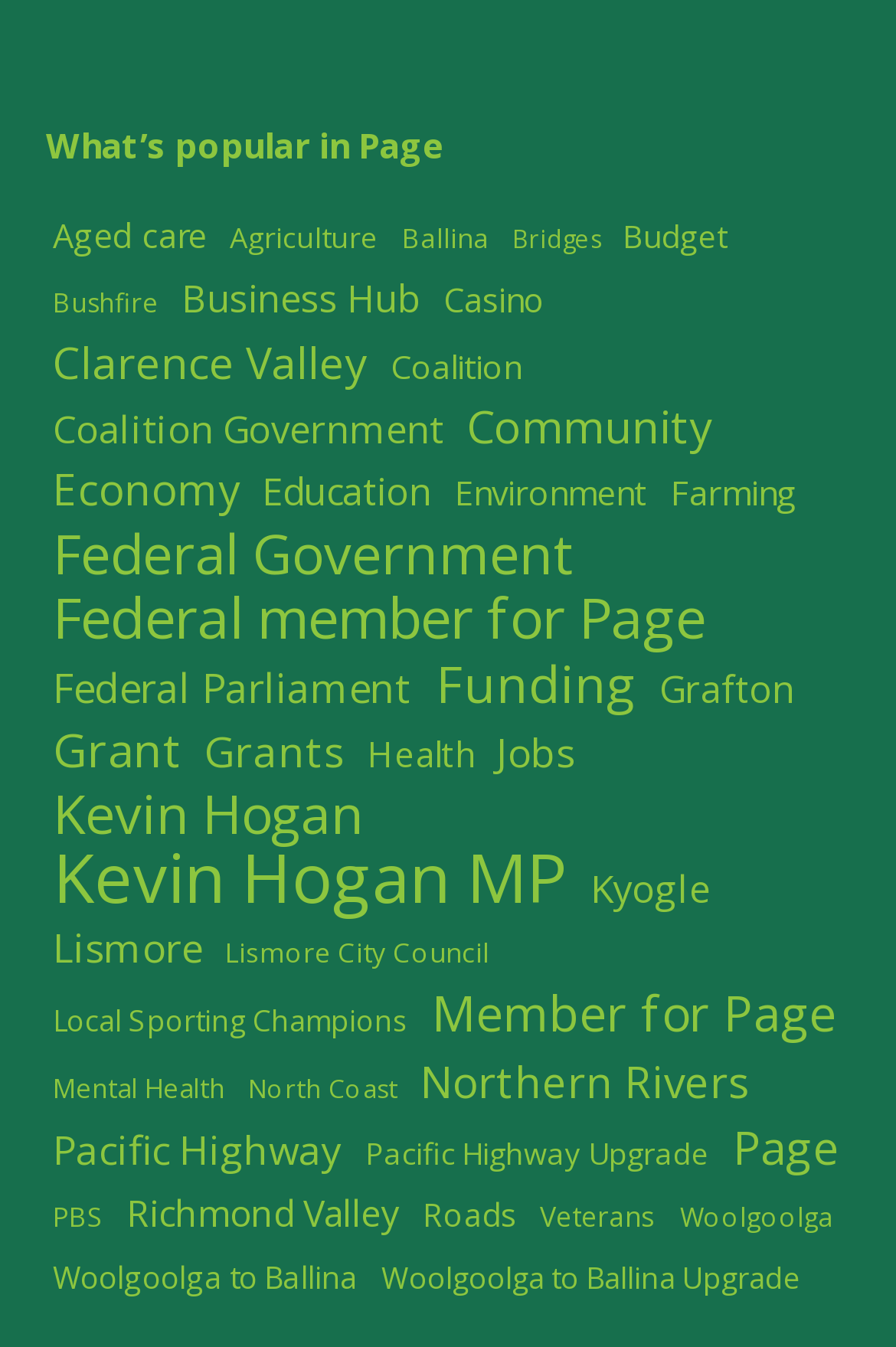Find the bounding box of the UI element described as: "North Coast". The bounding box coordinates should be given as four float values between 0 and 1, i.e., [left, top, right, bottom].

[0.269, 0.787, 0.451, 0.828]